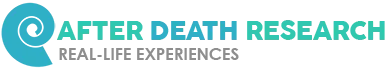What does the spiral symbol represent?
Using the visual information, answer the question in a single word or phrase.

Continuous journey of life